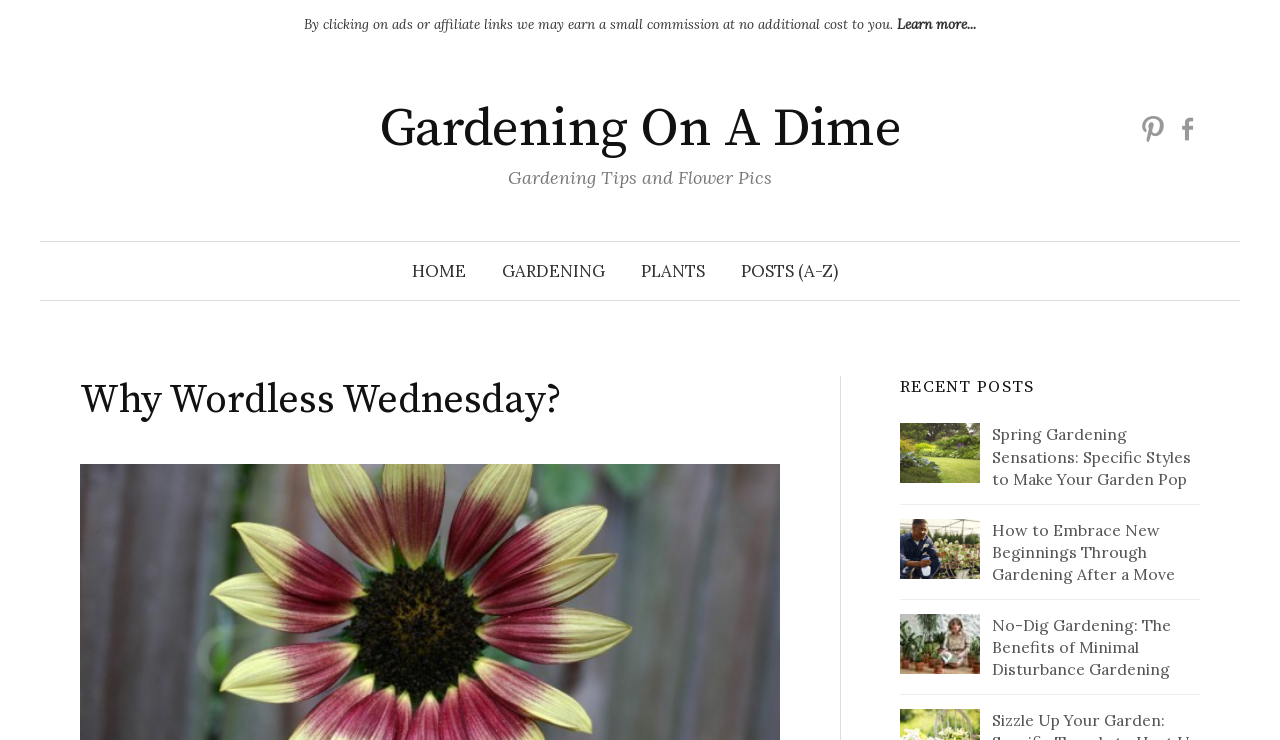Find the bounding box coordinates of the area that needs to be clicked in order to achieve the following instruction: "Explore the 'PLANTS' section". The coordinates should be specified as four float numbers between 0 and 1, i.e., [left, top, right, bottom].

[0.487, 0.327, 0.565, 0.405]